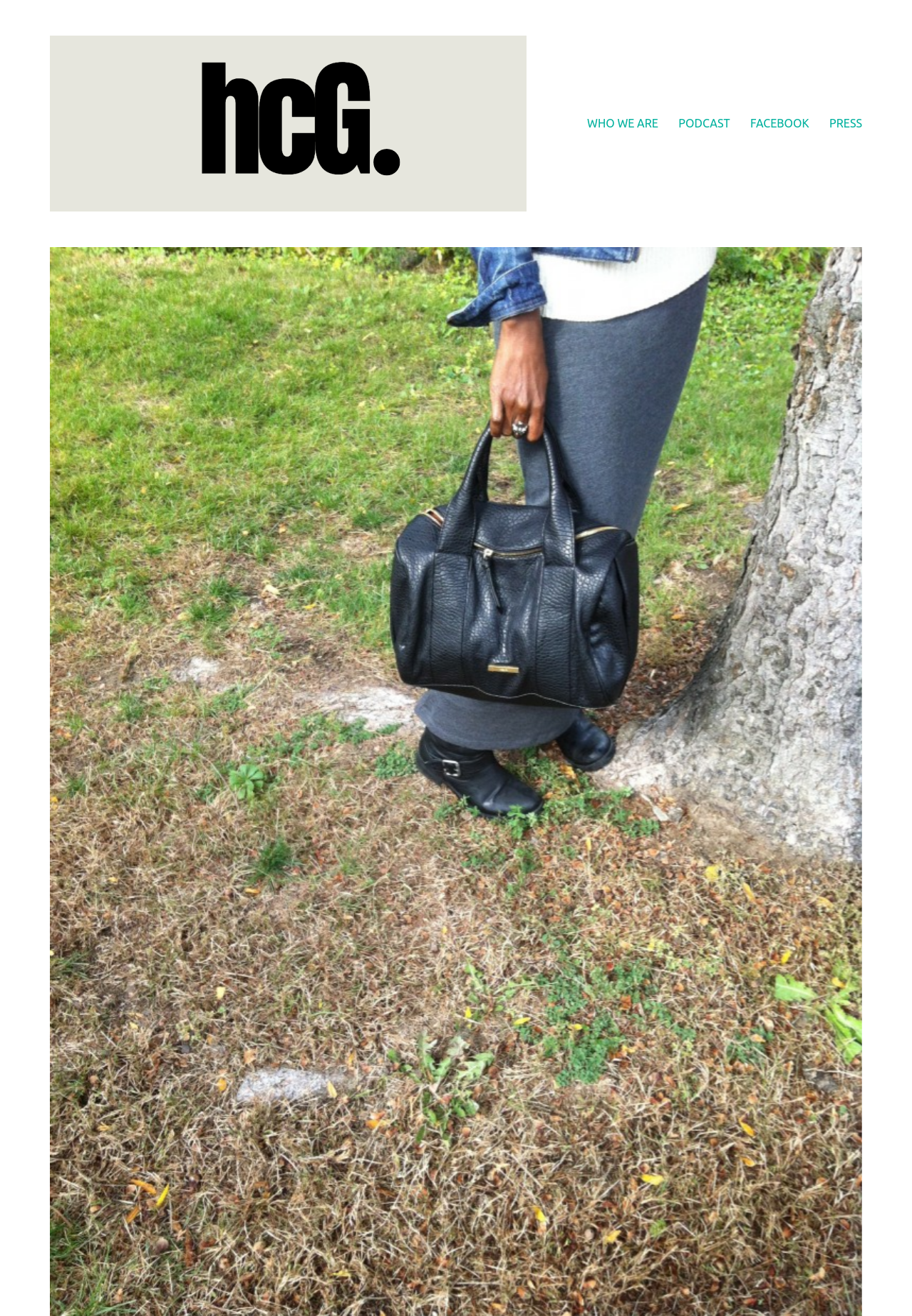Determine the bounding box coordinates for the area that needs to be clicked to fulfill this task: "visit HERCASTLEGIRLS website". The coordinates must be given as four float numbers between 0 and 1, i.e., [left, top, right, bottom].

[0.055, 0.027, 0.577, 0.161]